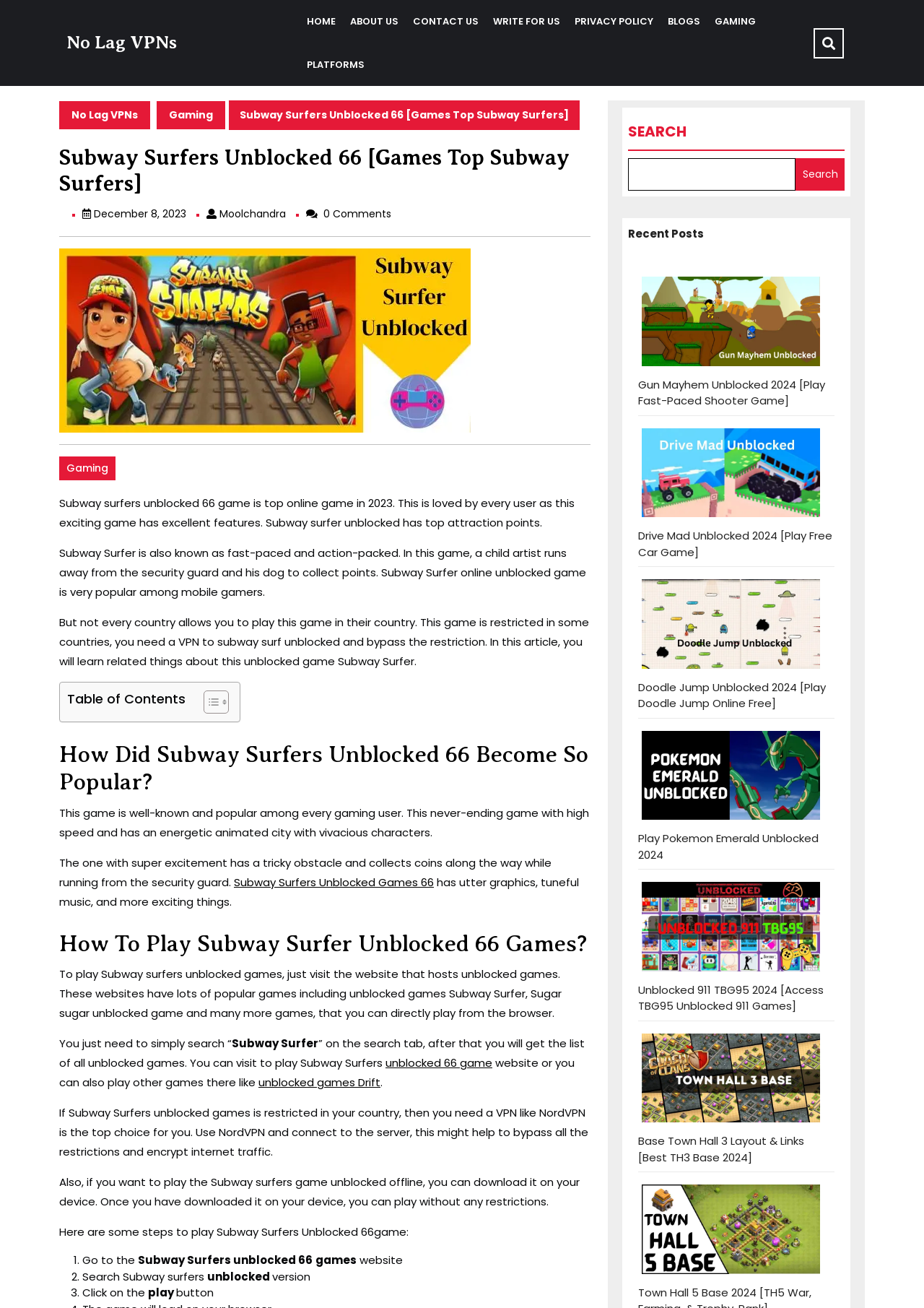Could you determine the bounding box coordinates of the clickable element to complete the instruction: "Read the 'How To Play Subway Surfer Unblocked 66 Games?' article"? Provide the coordinates as four float numbers between 0 and 1, i.e., [left, top, right, bottom].

[0.064, 0.705, 0.639, 0.737]